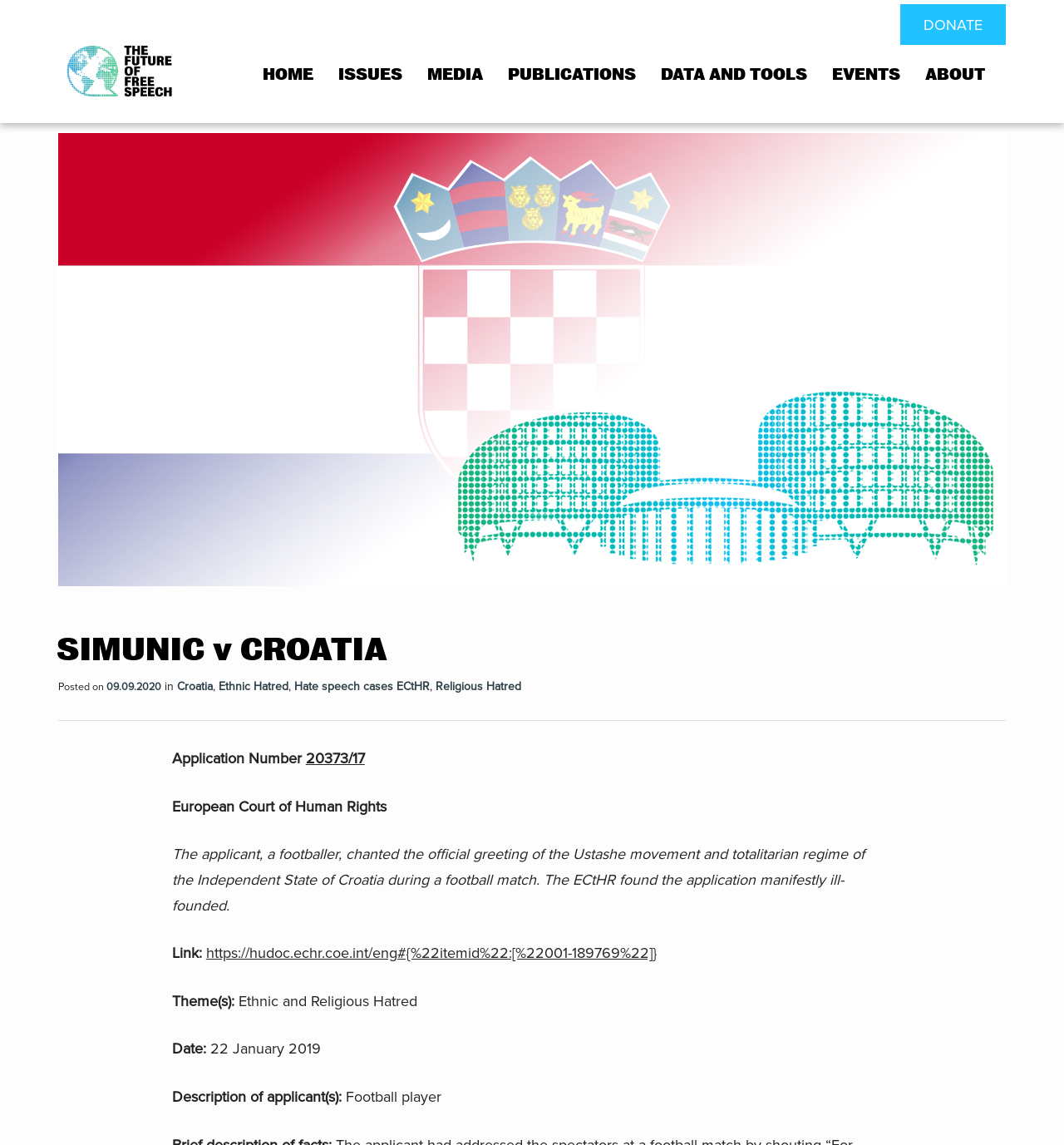Please answer the following query using a single word or phrase: 
What is the occupation of the applicant?

Football player